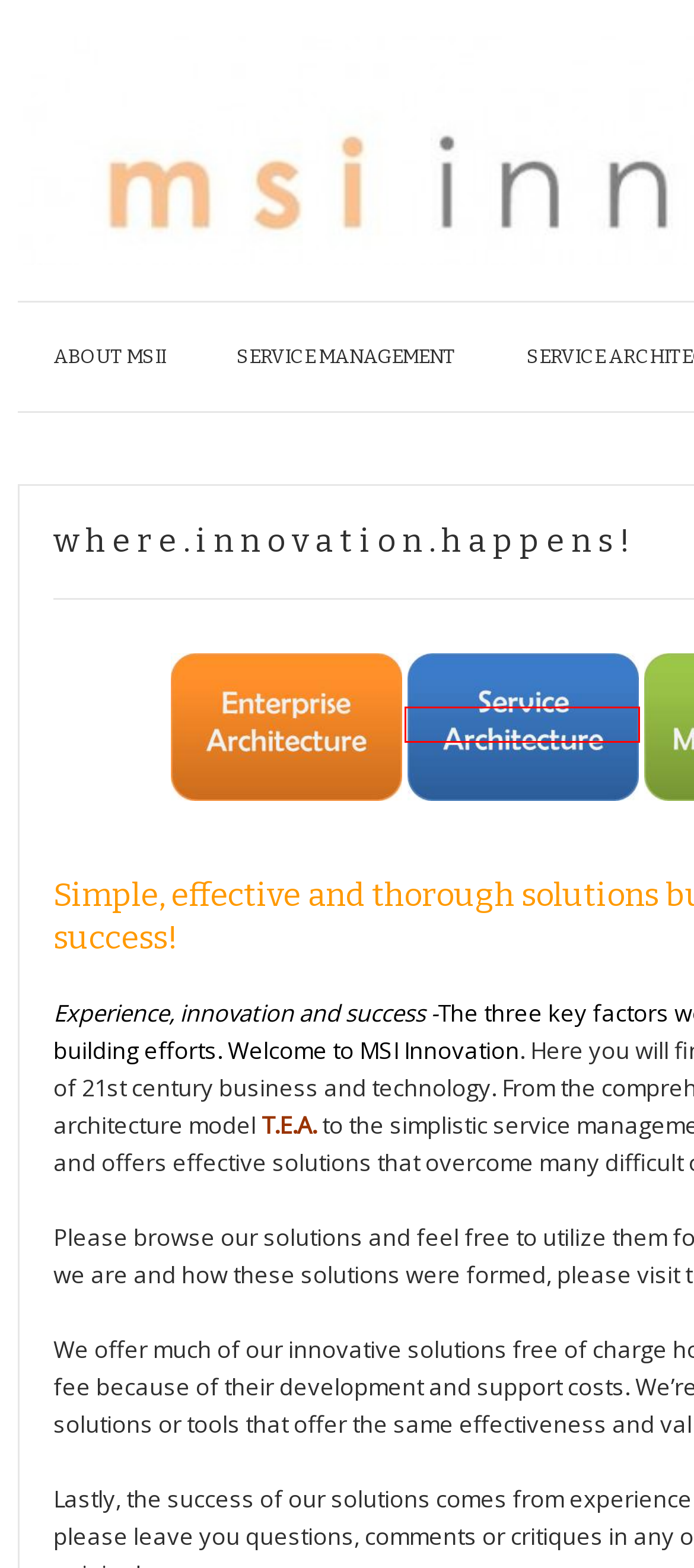Given a webpage screenshot with a red bounding box around a UI element, choose the webpage description that best matches the new webpage after clicking the element within the bounding box. Here are the candidates:
A. About MSII | msiinnovation.com – Where Innovation Happens!
B. Blog Tool, Publishing Platform, and CMS – WordPress.org
C. Service Professional | msiinnovation.com – Where Innovation Happens!
D. Service Architecture | msiinnovation.com – Where Innovation Happens!
E. Service Management | msiinnovation.com – Where Innovation Happens!
F. The T.E.A. Model | msiinnovation.com – Where Innovation Happens!
G. The T.E.A. Methodology | msiinnovation.com – Where Innovation Happens!
H. Enterprise Architecture | msiinnovation.com – Where Innovation Happens!

D